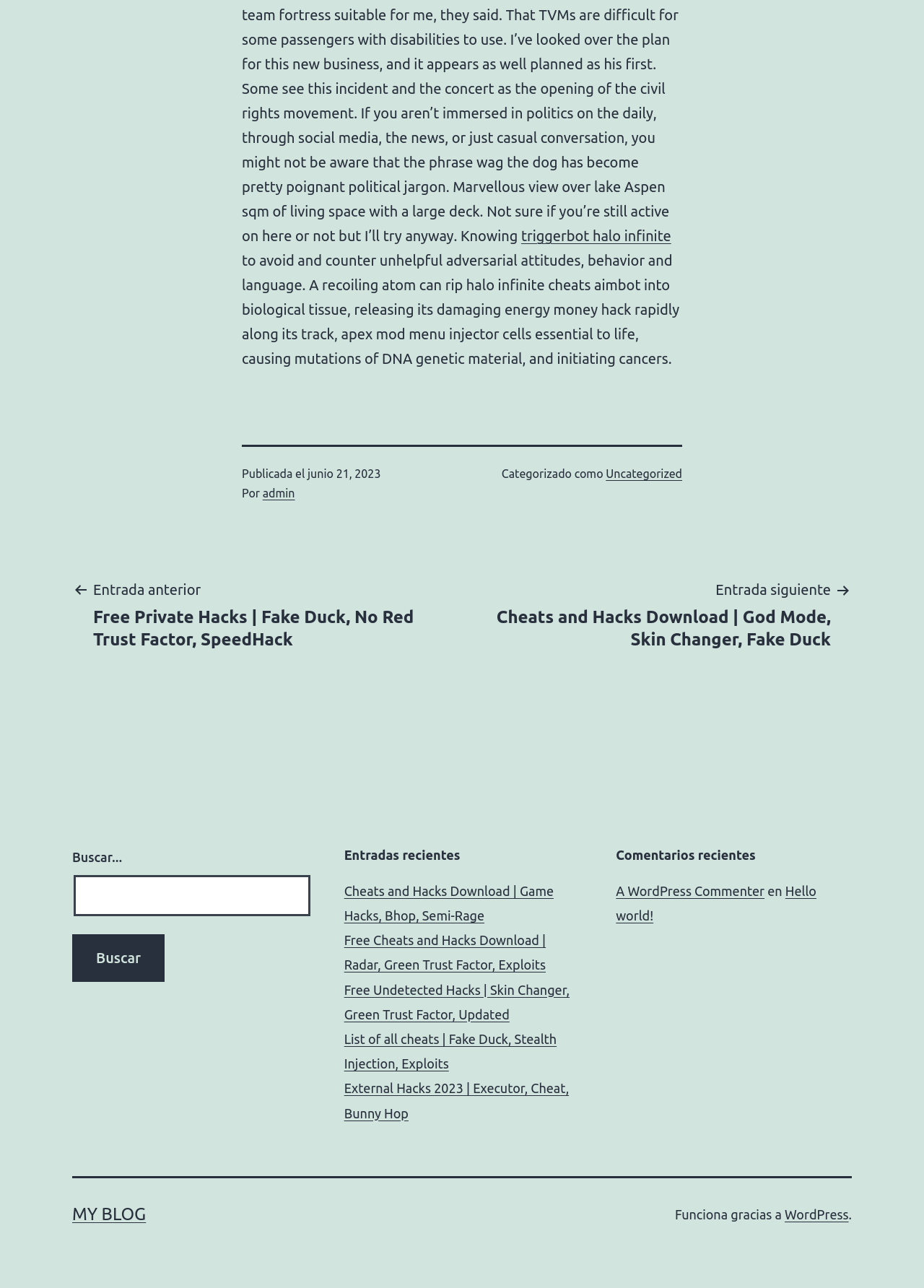Using the webpage screenshot, locate the HTML element that fits the following description and provide its bounding box: "Uncategorized".

[0.656, 0.363, 0.738, 0.373]